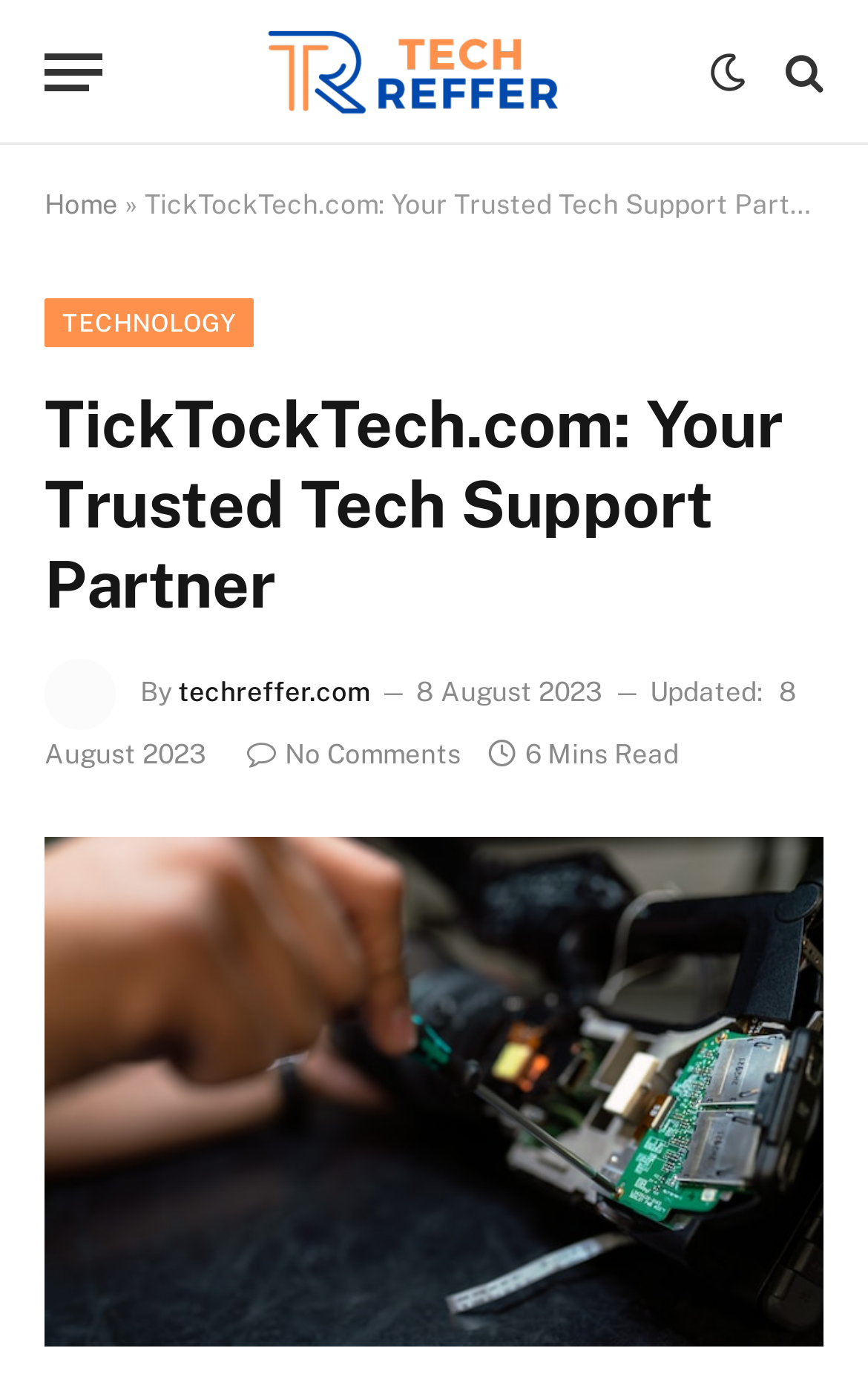Identify the coordinates of the bounding box for the element that must be clicked to accomplish the instruction: "Share the article".

None